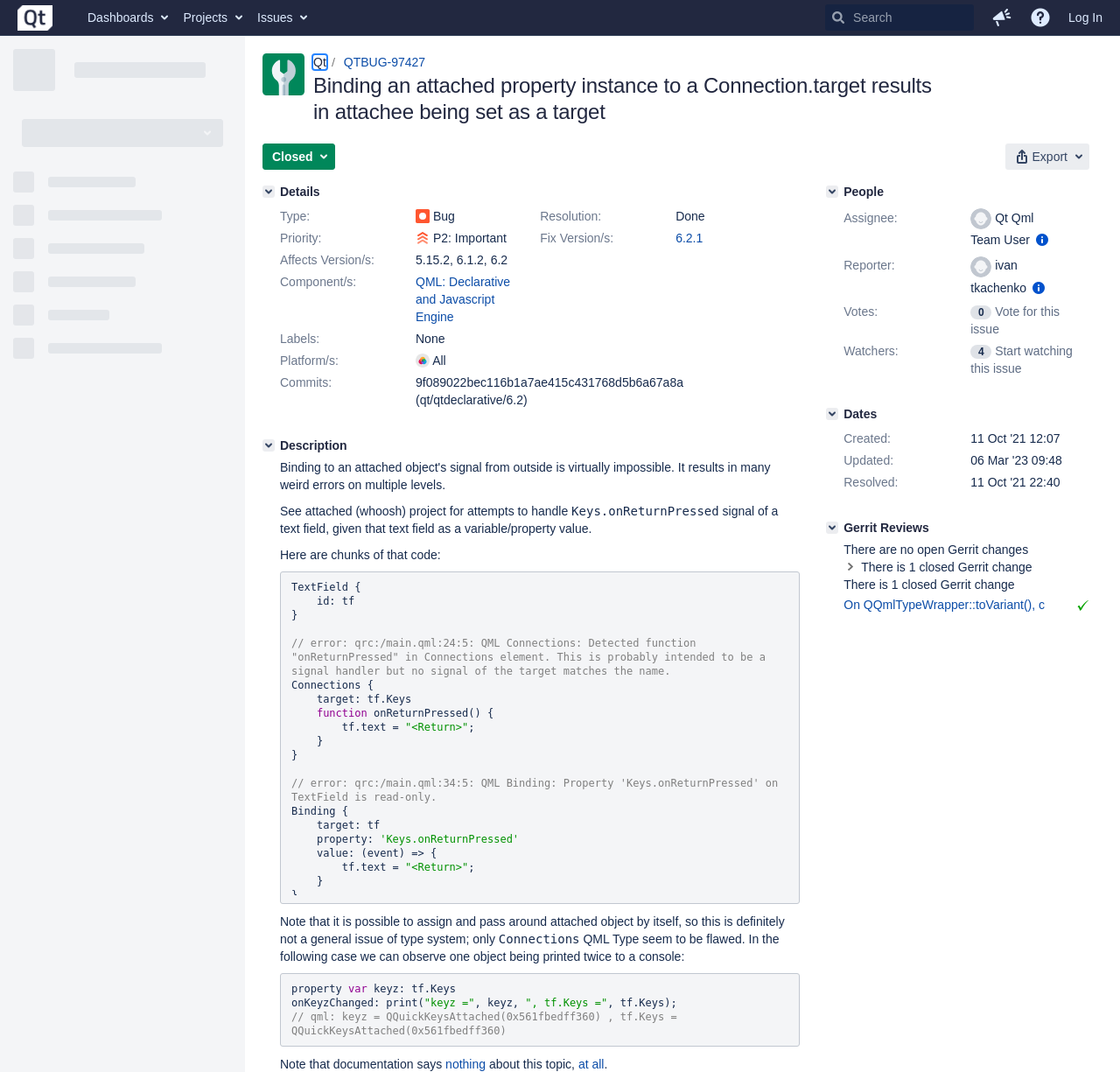What is the priority of the issue?
Please answer the question with a detailed and comprehensive explanation.

The priority of the issue can be found in the 'Details' section, where it is specified as 'P2: Important'.